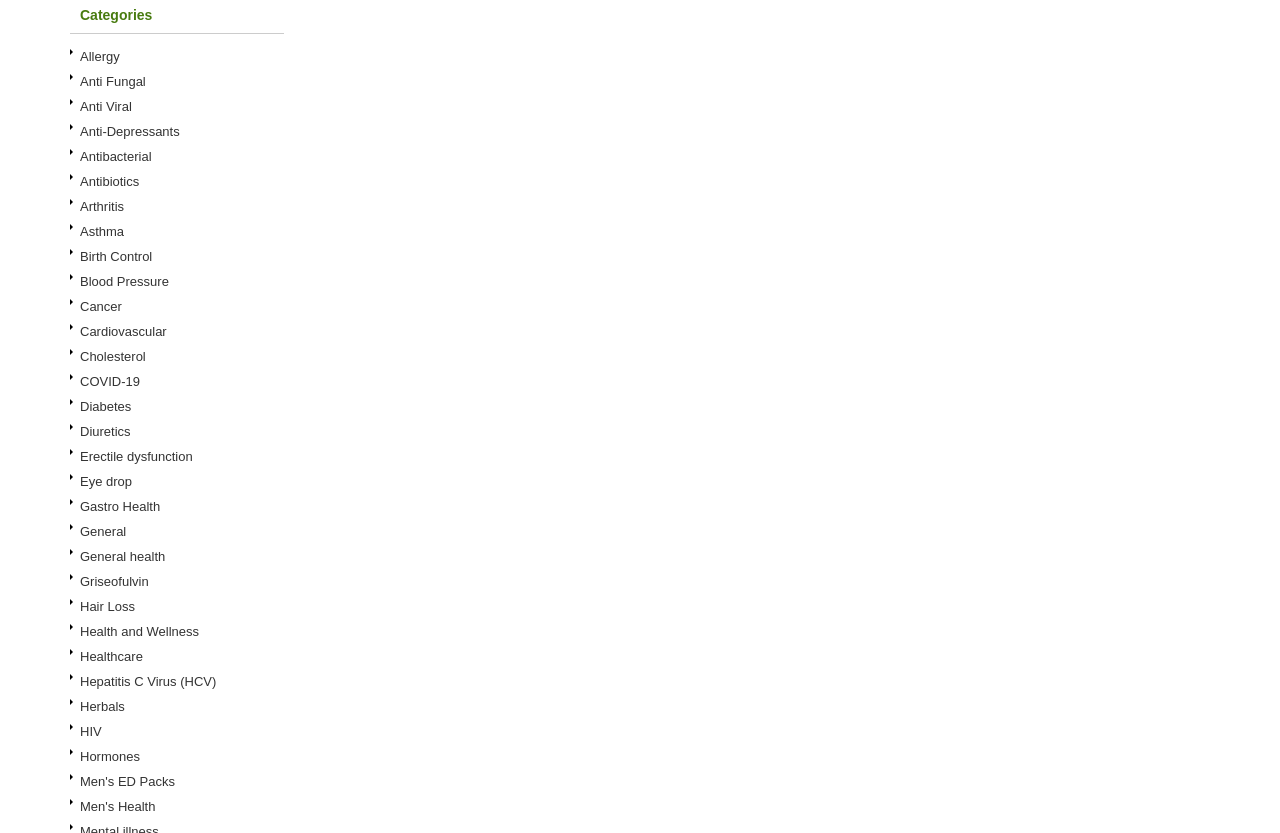Identify the bounding box coordinates necessary to click and complete the given instruction: "View Anti-Depressants".

[0.055, 0.142, 0.222, 0.172]